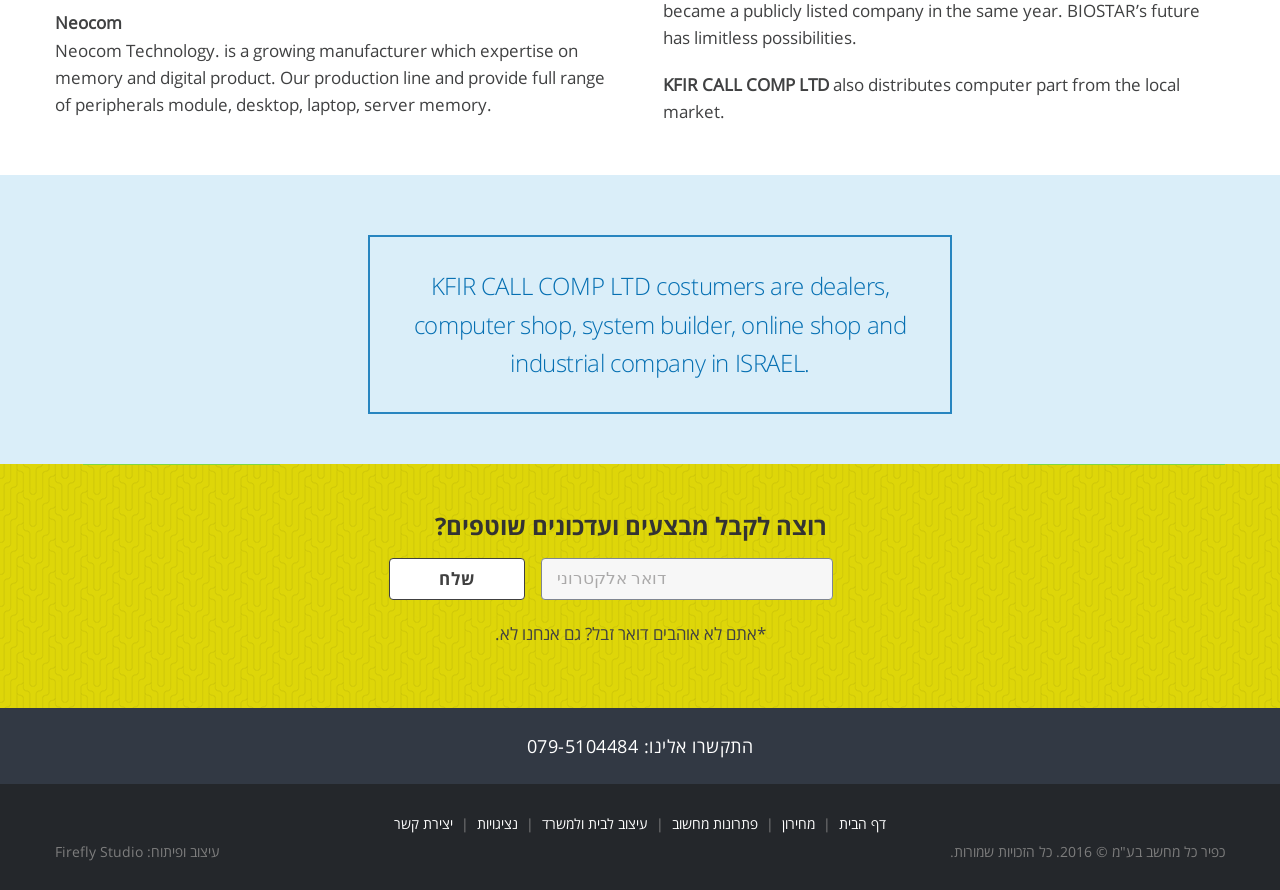Determine the bounding box coordinates in the format (top-left x, top-left y, bottom-right x, bottom-right y). Ensure all values are floating point numbers between 0 and 1. Identify the bounding box of the UI element described by: נציגויות

[0.373, 0.915, 0.405, 0.936]